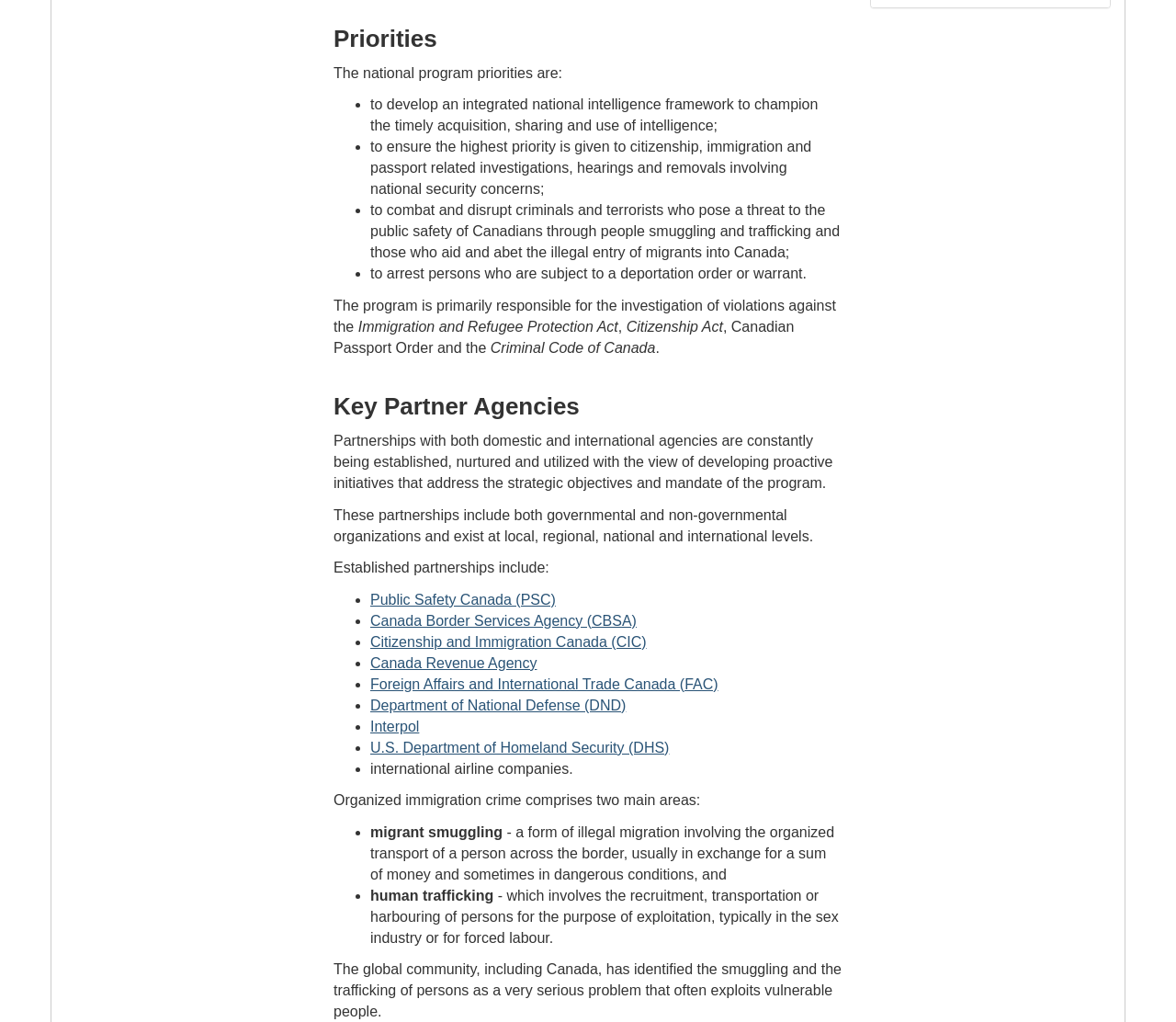Provide the bounding box coordinates for the UI element that is described as: "forum help and policies".

None